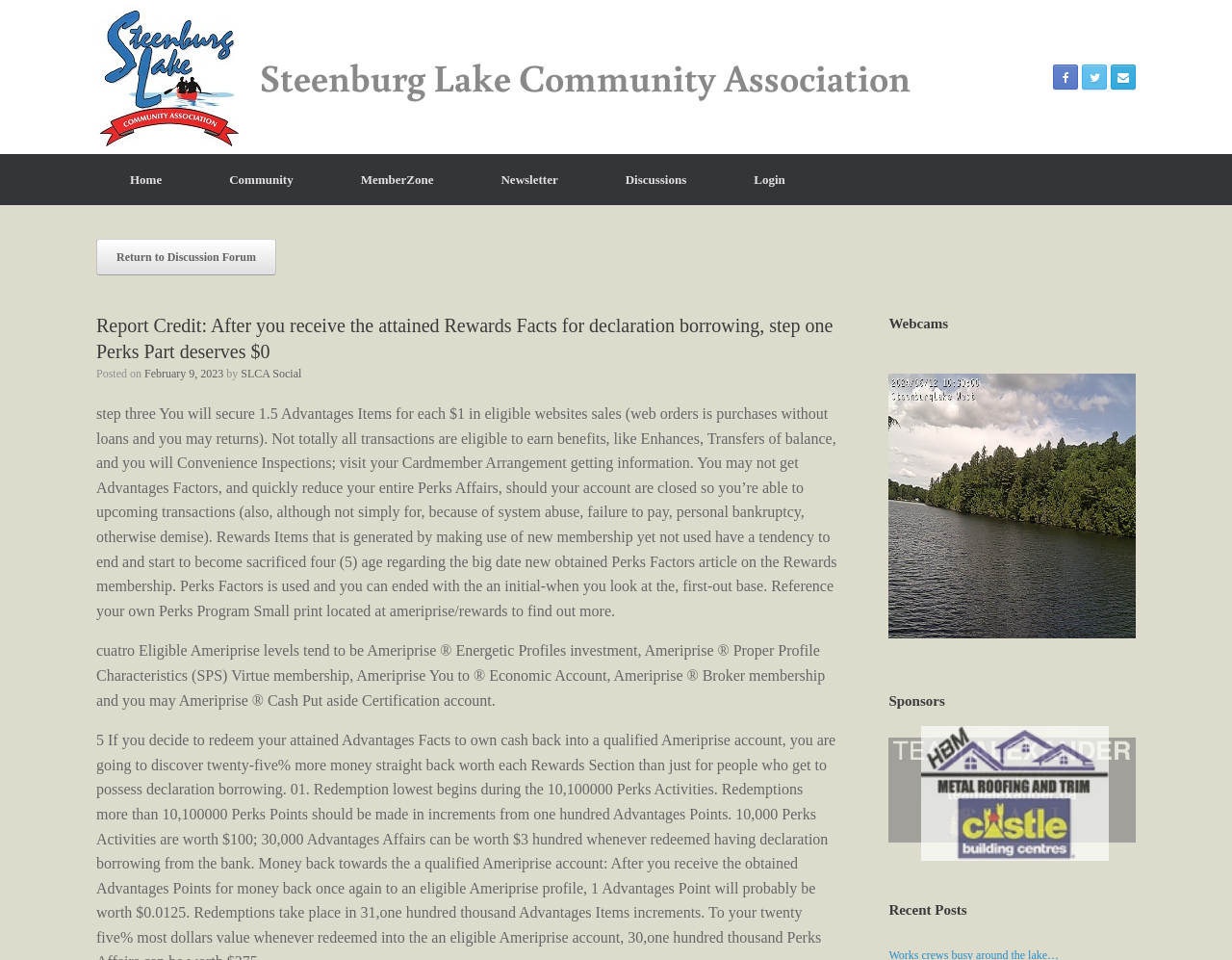Write an extensive caption that covers every aspect of the webpage.

This webpage is about the Steenburg Lake Community Association, with a focus on reporting credits and rewards facts. At the top left, there is a logo of the Steenburg Lake Community Association, accompanied by a link to the association's homepage. To the right of the logo, there are three social media links. 

Below the logo, there is a navigation menu with links to various sections, including Home, Community, MemberZone, Newsletter, Discussions, and Login. 

The main content of the page is divided into two sections. On the left, there is a heading "Return to Discussion Forum" with a button to return to the discussion forum. Below this, there is a header with the title "Report Credit: After you receive the attained Rewards Facts for declaration borrowing, step one Perks Part deserves $0". This is followed by information about the post, including the date "February 9, 2023" and the author "SLCA Social". 

The main content of the post is a detailed description of how to earn rewards points, including the rules and conditions for earning and redeeming points. There are also additional notes about eligible Ameriprise levels and the terms of the Perks Program.

On the right side of the page, there are three sections: Webcams, Sponsors, and Recent Posts. The Webcams section contains a link to a webcam, while the Sponsors section has a slider with a button and a note about a sponsor, Team Alexander. The Recent Posts section has a heading but no content.